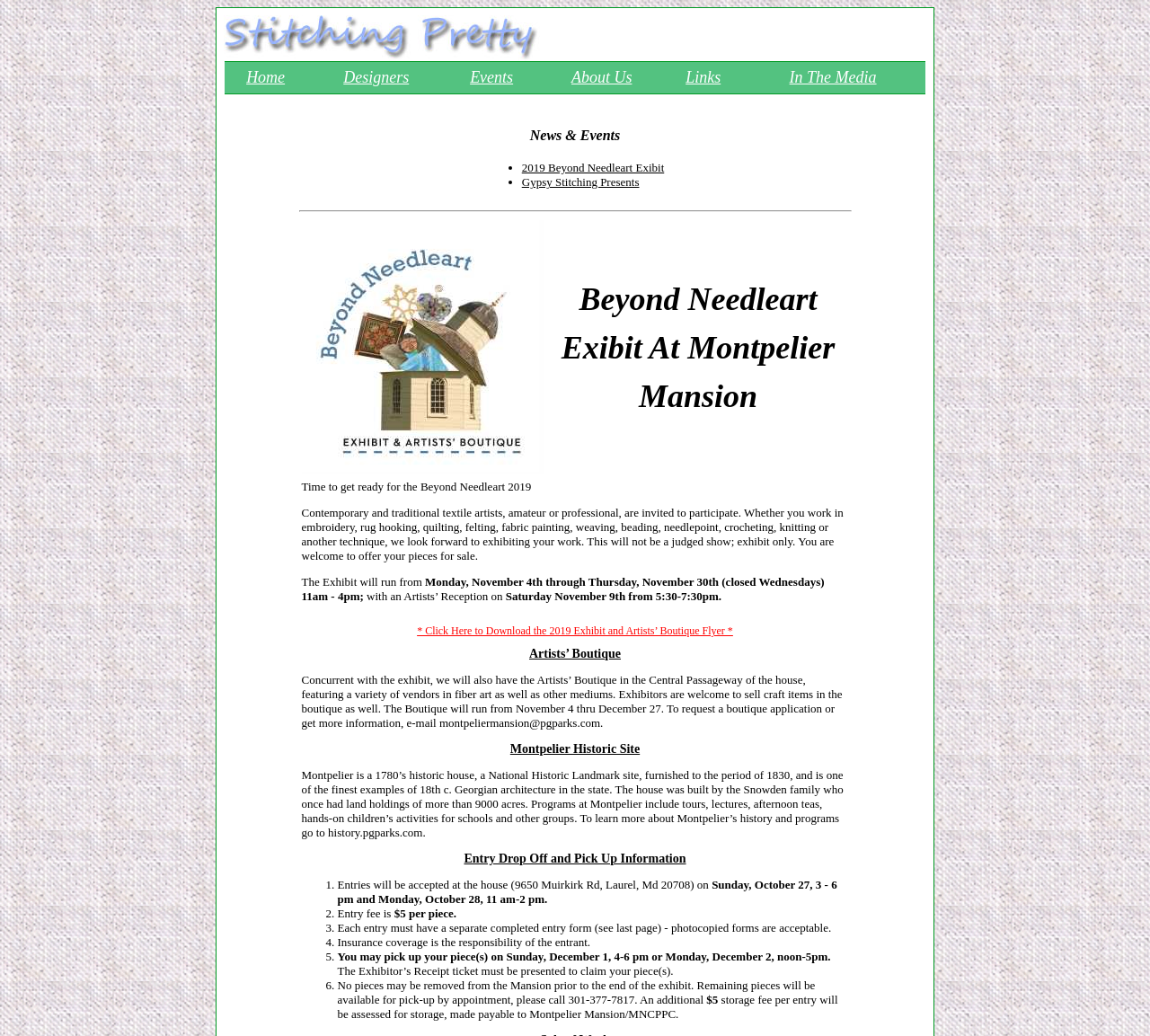Please mark the clickable region by giving the bounding box coordinates needed to complete this instruction: "Click on the '* Click Here to Download the 2019 Exhibit and Artists’ Boutique Flyer *' link".

[0.363, 0.603, 0.637, 0.615]